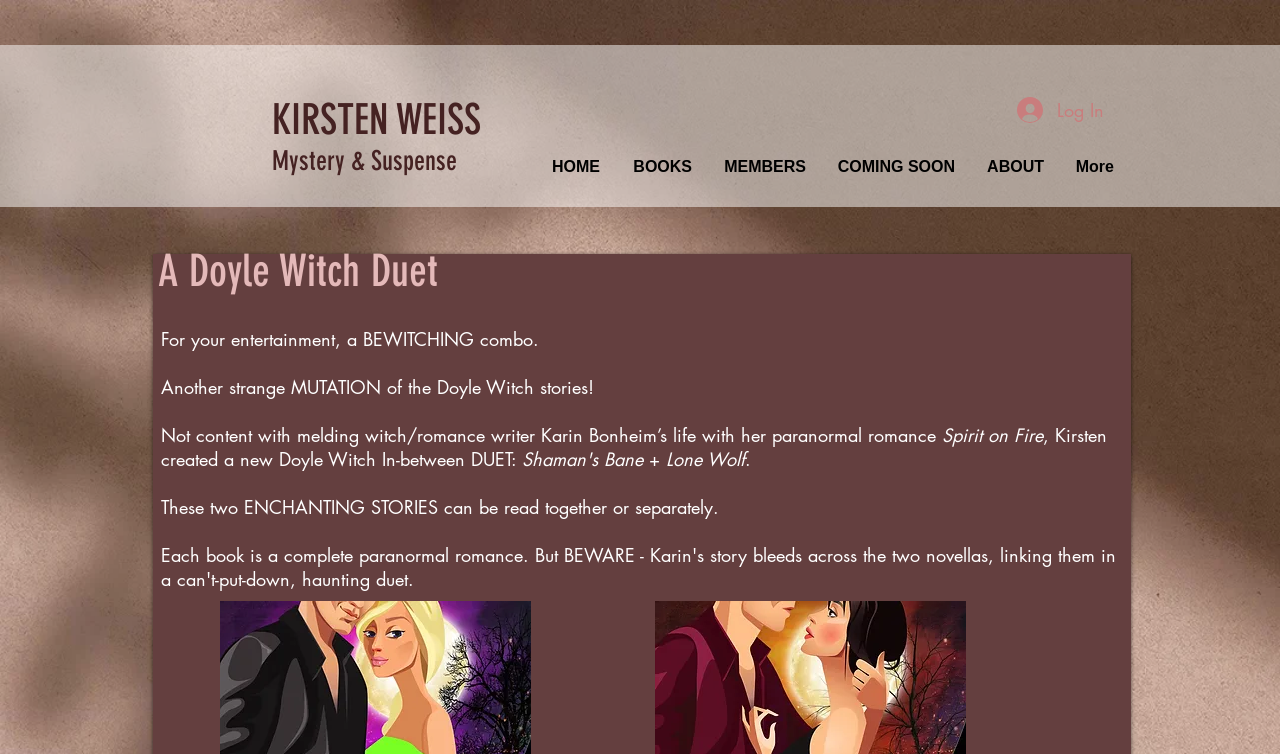Please look at the image and answer the question with a detailed explanation: What is the name of one of the stories?

The name of one of the stories is mentioned in the text 'Spirit on Fire' with bounding box coordinates [0.736, 0.561, 0.815, 0.593].